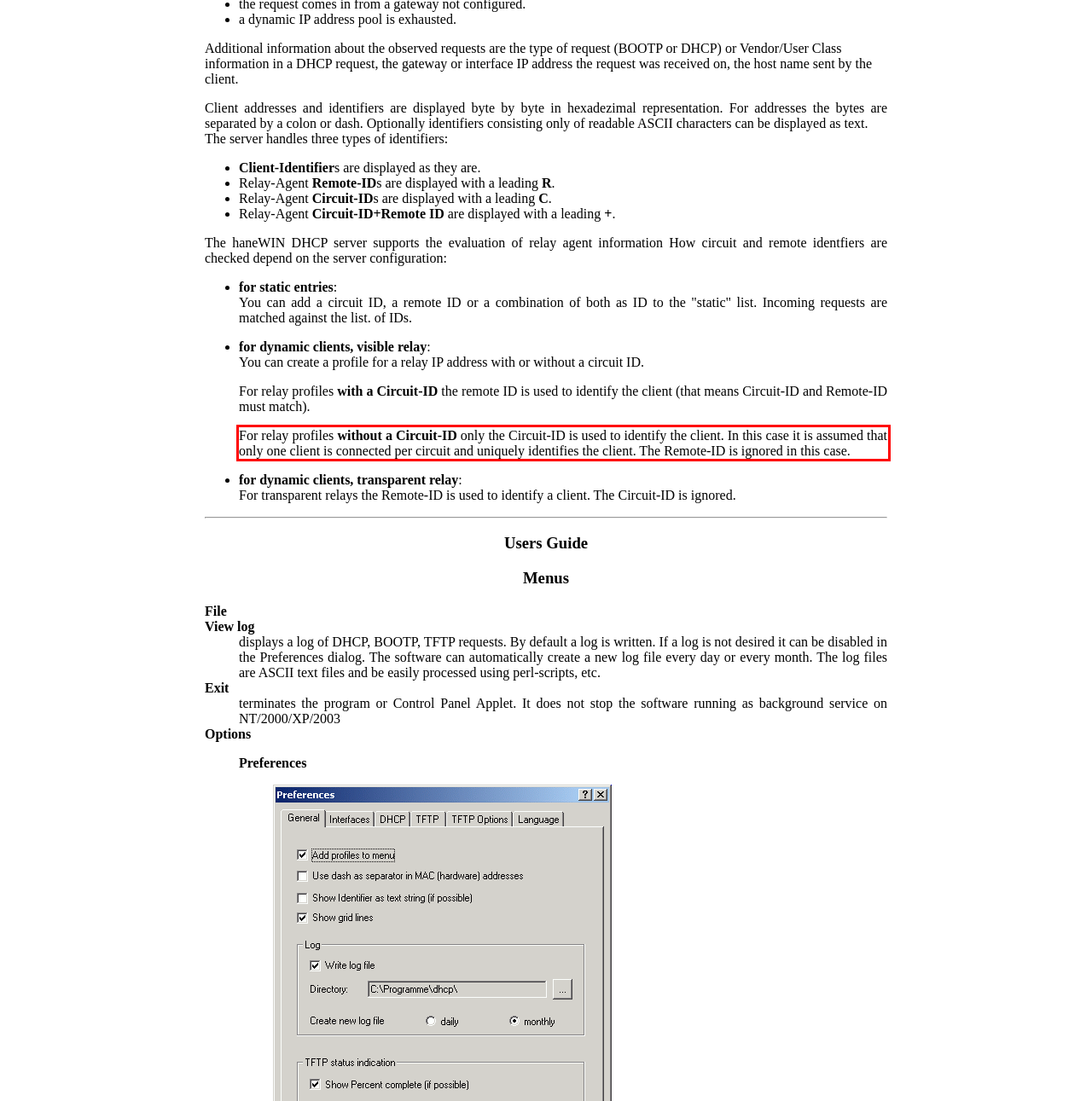Examine the screenshot of the webpage, locate the red bounding box, and perform OCR to extract the text contained within it.

For relay profiles without a Circuit-ID only the Circuit-ID is used to identify the client. In this case it is assumed that only one client is connected per circuit and uniquely identifies the client. The Remote-ID is ignored in this case.